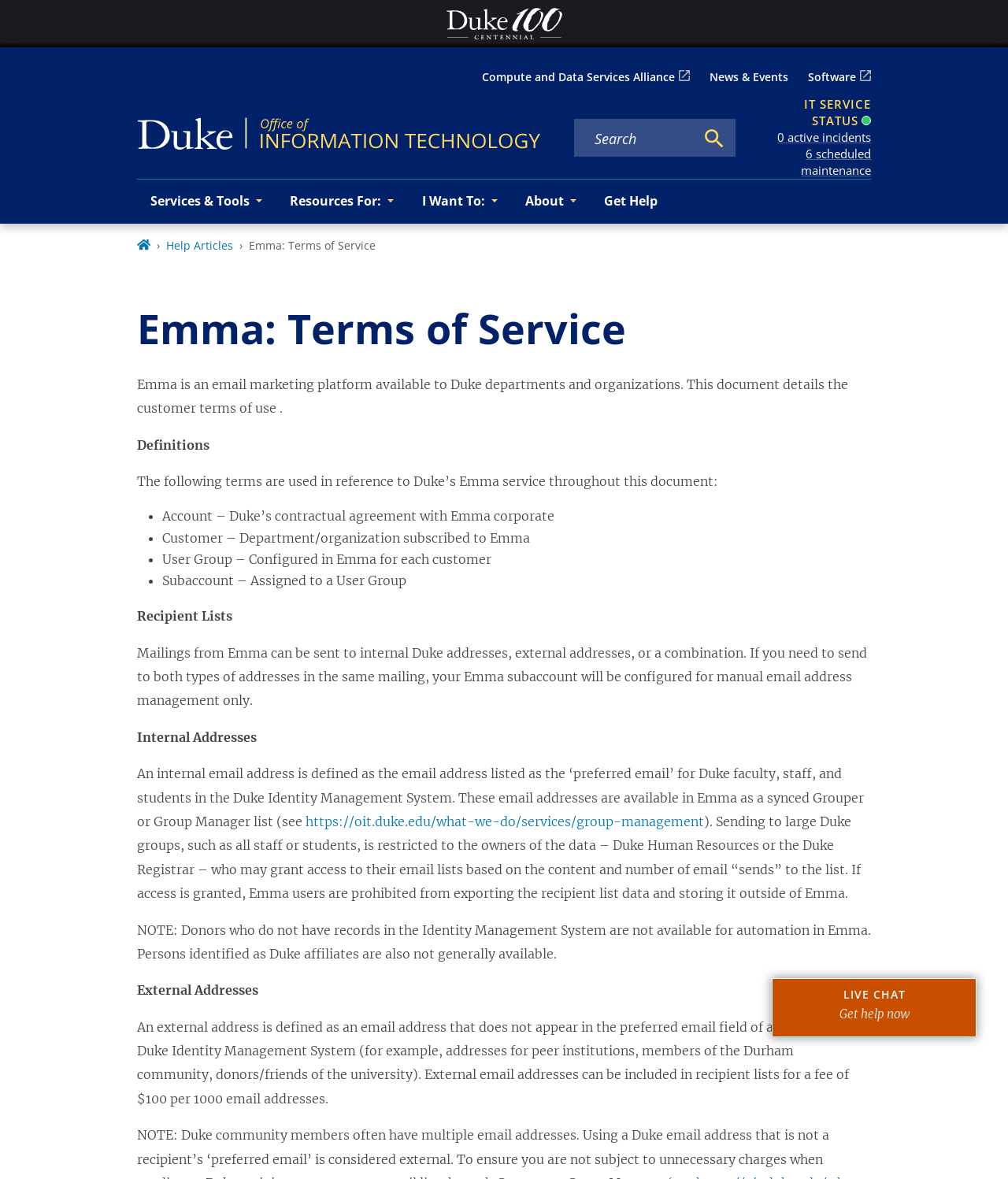Please provide a short answer using a single word or phrase for the question:
What is the status of the IT services?

All Systems Operational